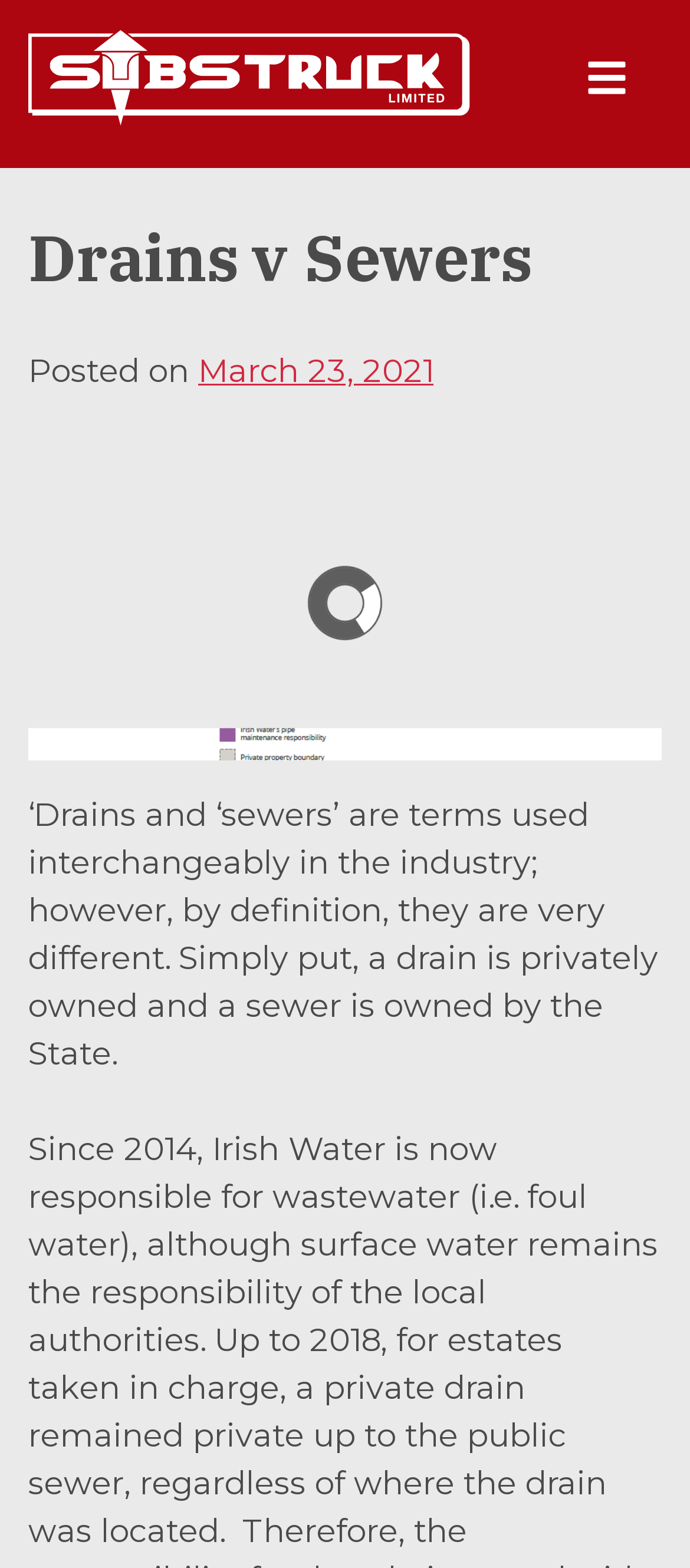Answer the question below in one word or phrase:
What is the difference between a drain and a sewer?

A drain is privately owned, a sewer is owned by the State